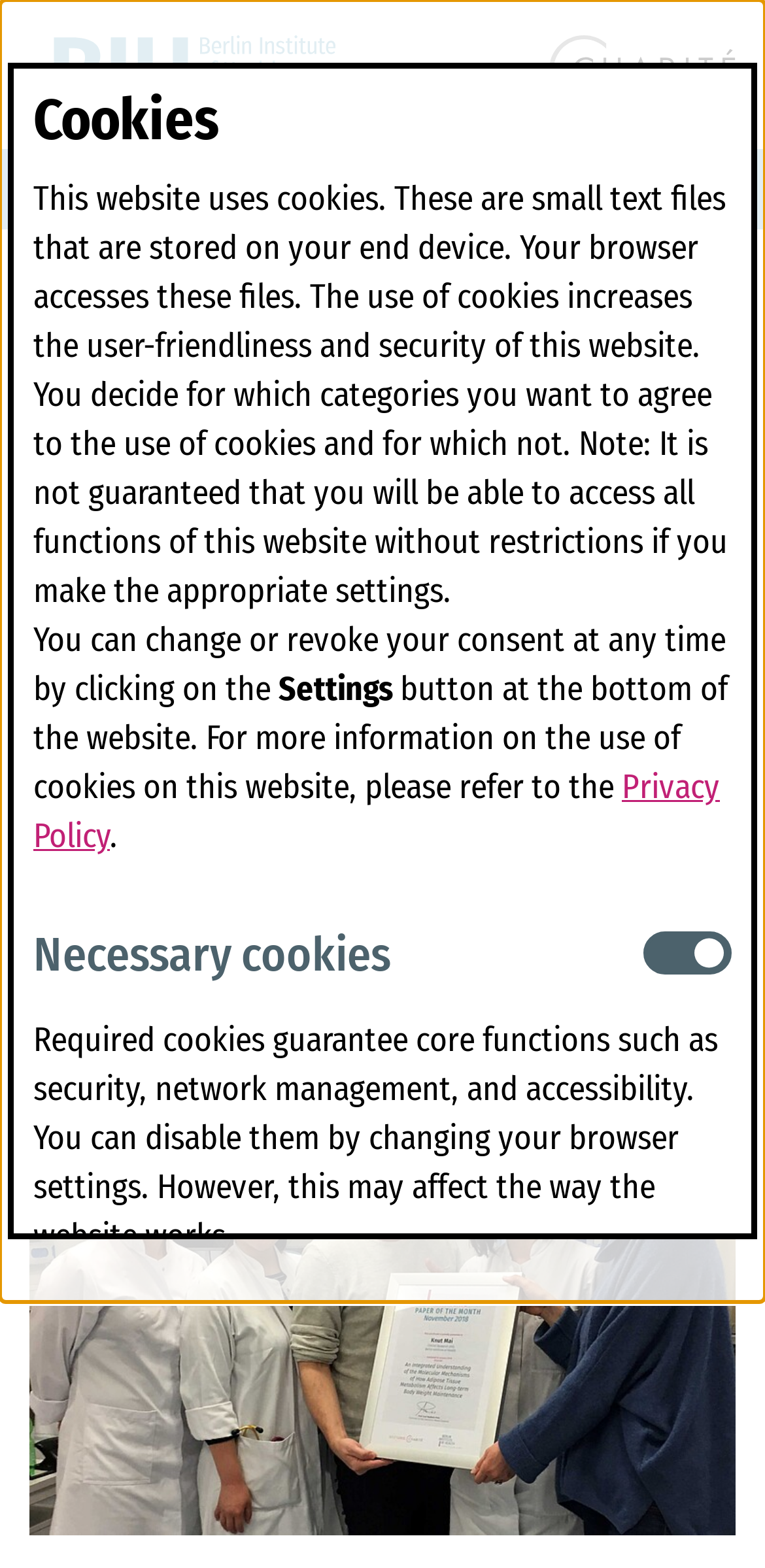Locate the UI element described by alt="Back to homepage" in the provided webpage screenshot. Return the bounding box coordinates in the format (top-left x, top-left y, bottom-right x, bottom-right y), ensuring all values are between 0 and 1.

[0.038, 0.023, 0.438, 0.072]